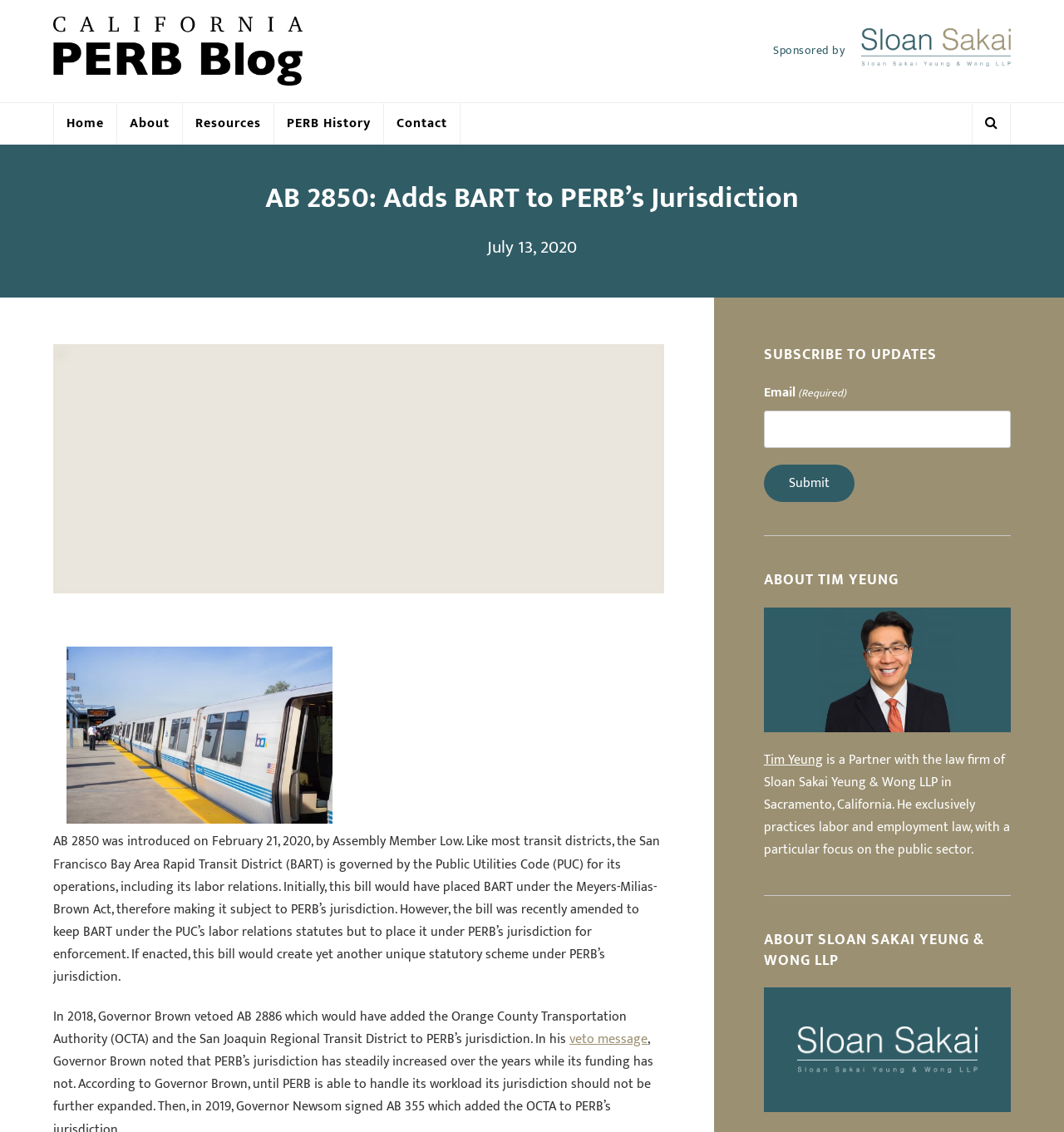What is the purpose of the bill AB 2850?
Based on the visual content, answer with a single word or a brief phrase.

To place BART under PERB’s jurisdiction for enforcement